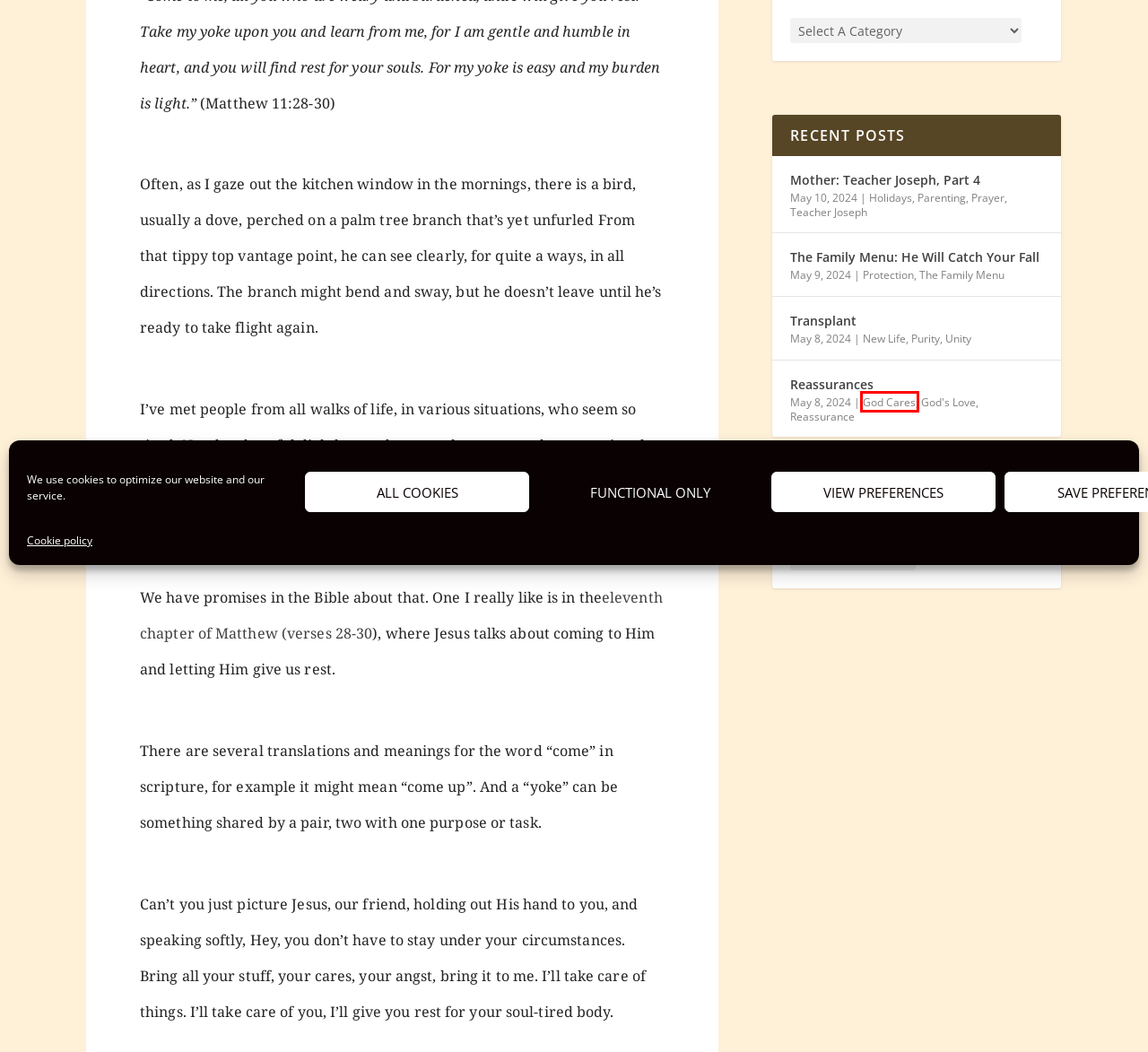Look at the screenshot of a webpage where a red bounding box surrounds a UI element. Your task is to select the best-matching webpage description for the new webpage after you click the element within the bounding box. The available options are:
A. Reassurance Archives - Scriptural Nuggets
B. Matt 11:28-30 NLT - Then Jesus said, “Come to me, all of - Bible Gateway
C. Unity Archives - Scriptural Nuggets
D. Purity Archives - Scriptural Nuggets
E. The Family Menu Archives - Scriptural Nuggets
F. Transplant - Scriptural Nuggets
G. God Cares Archives - Scriptural Nuggets
H. Teacher Joseph Archives - Scriptural Nuggets

G